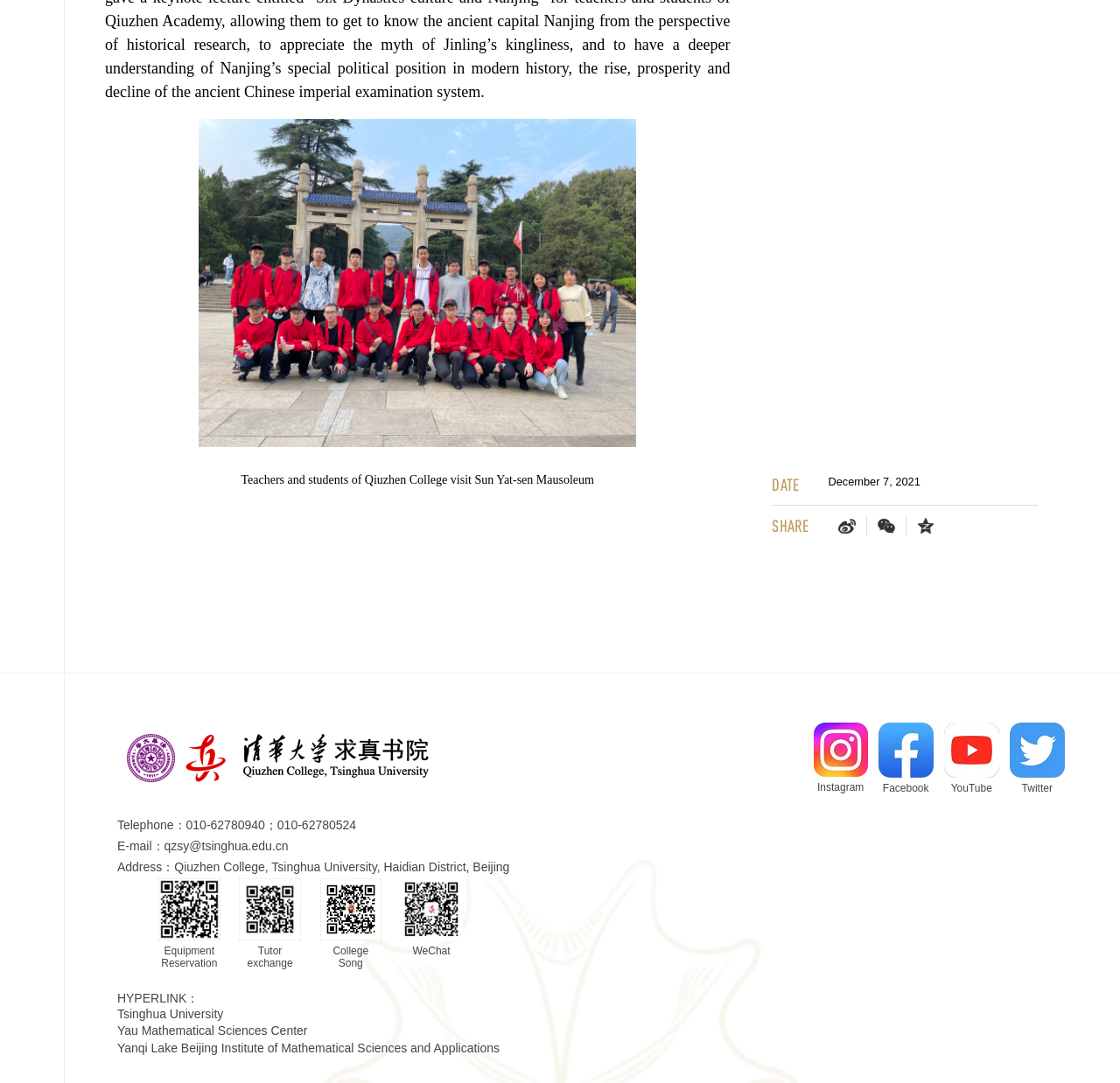Based on the image, please respond to the question with as much detail as possible:
What is the date of the article?

The date of the article can be found in the StaticText element with the text 'December 7, 2021', which is located below the 'DATE' label.